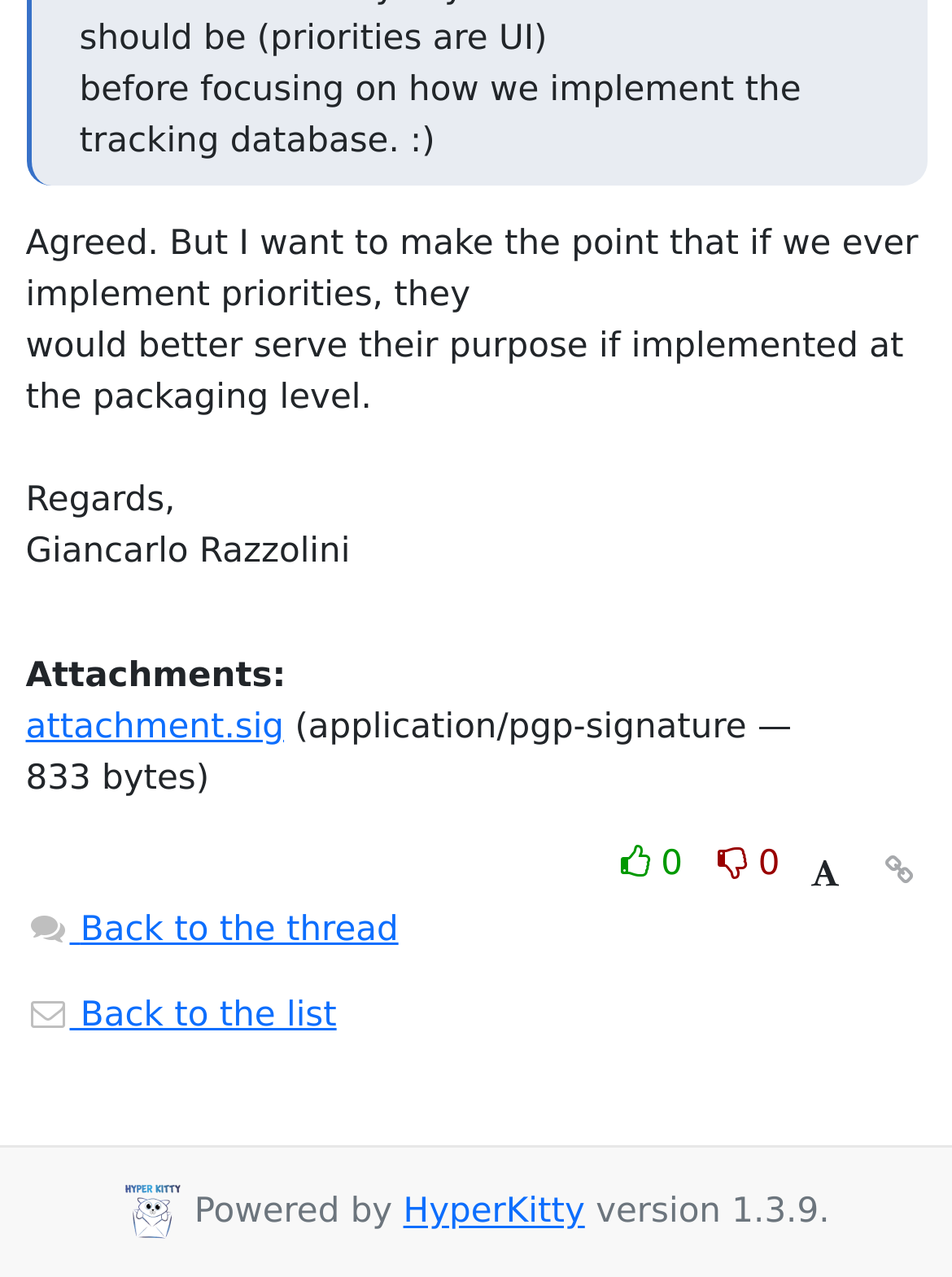What is the file type of the attachment?
Craft a detailed and extensive response to the question.

The file type of the attachment can be found in the static text element next to the link 'attachment.sig', which describes the attachment as 'application/pgp-signature — 833 bytes'.